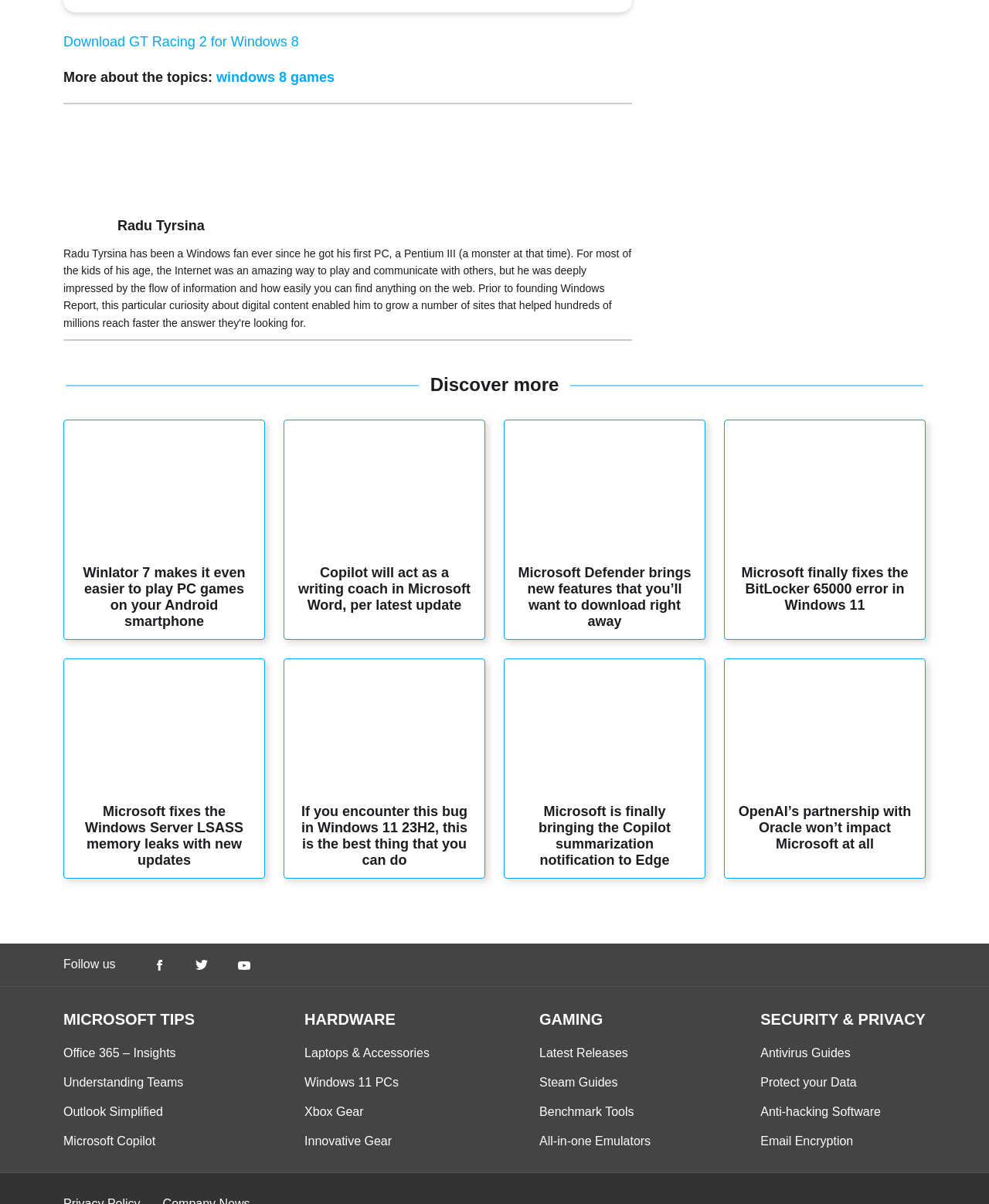Indicate the bounding box coordinates of the element that needs to be clicked to satisfy the following instruction: "Read more about Windows 8 games". The coordinates should be four float numbers between 0 and 1, i.e., [left, top, right, bottom].

[0.219, 0.058, 0.338, 0.07]